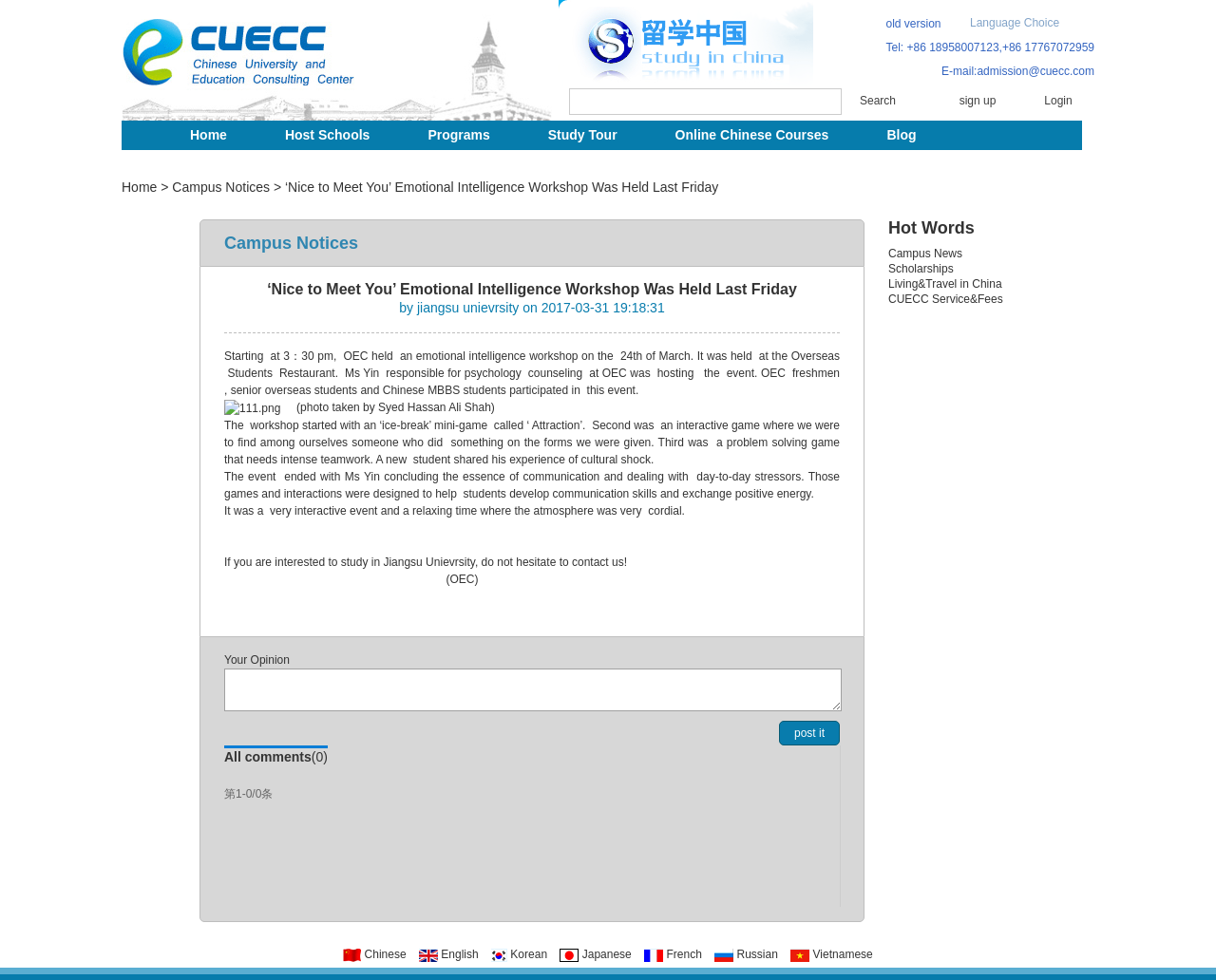Can you determine the bounding box coordinates of the area that needs to be clicked to fulfill the following instruction: "Click the 'Study in China' link"?

[0.1, 0.046, 0.294, 0.059]